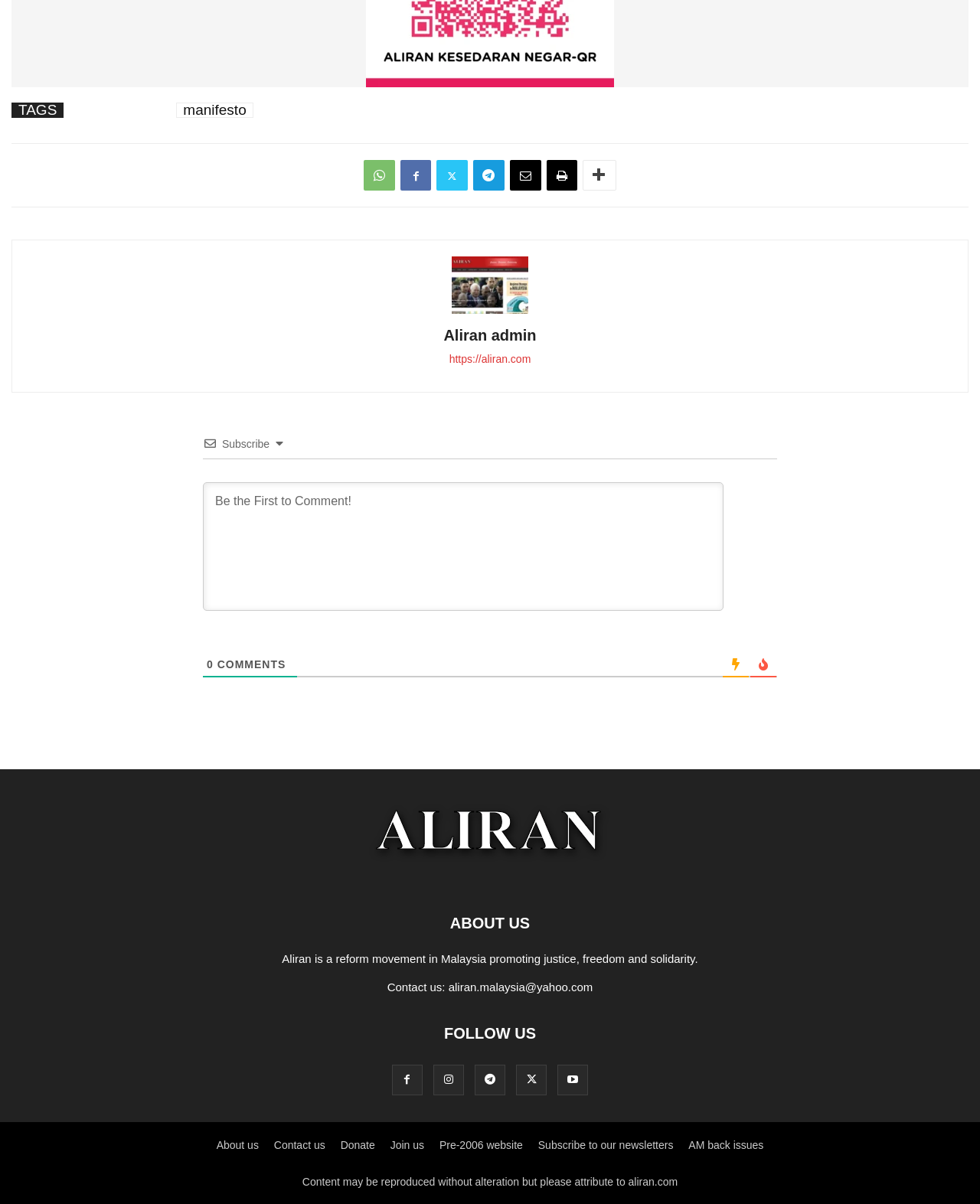What is the purpose of the textbox?
Respond to the question with a single word or phrase according to the image.

To comment